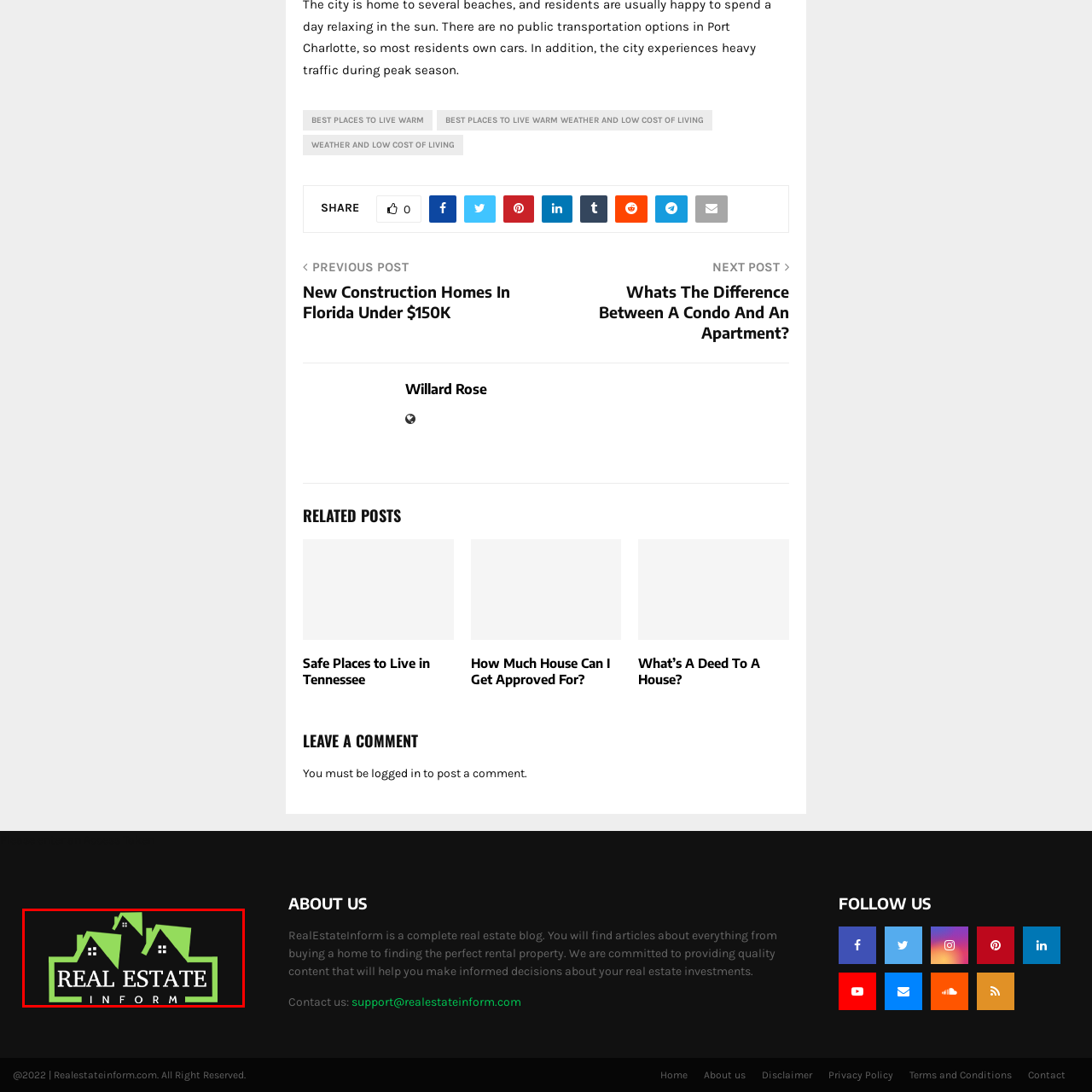Direct your attention to the image marked by the red box and answer the given question using a single word or phrase:
How many houses are depicted in the logo?

Two